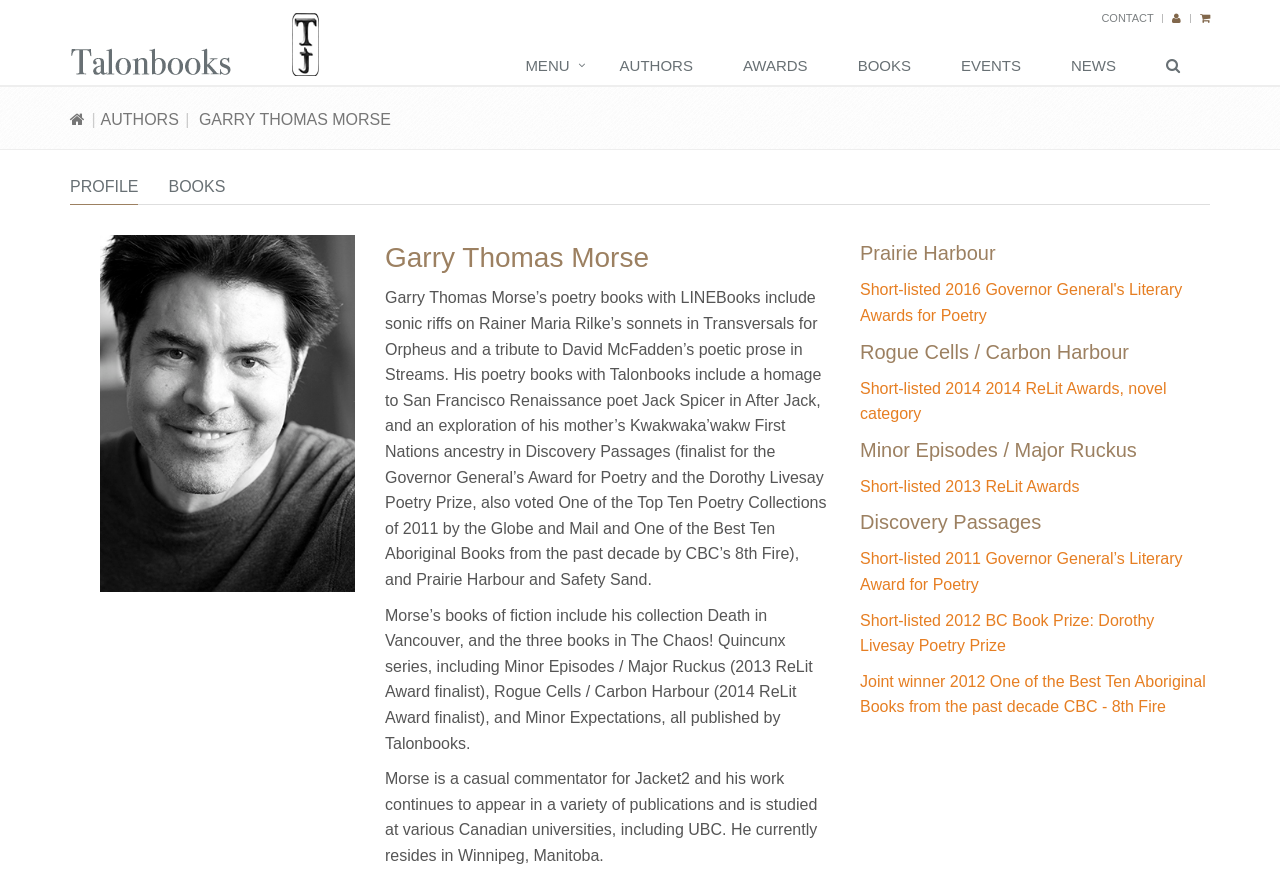Extract the main title from the webpage.

Garry Thomas Morse